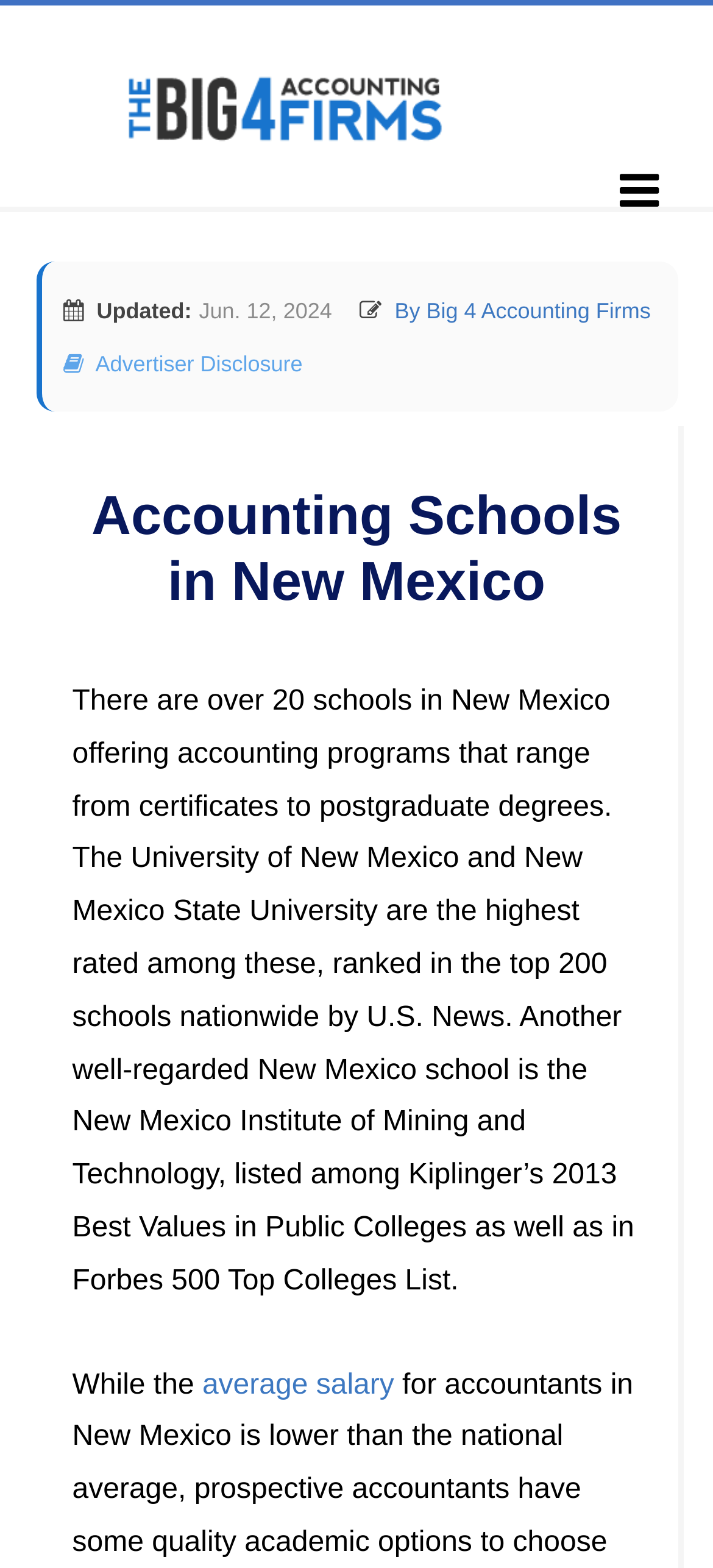Please examine the image and provide a detailed answer to the question: What is the ranking of New Mexico Institute of Mining and Technology?

According to the webpage, the New Mexico Institute of Mining and Technology is listed among Kiplinger’s 2013 Best Values in Public Colleges as well as in Forbes 500 Top Colleges List.